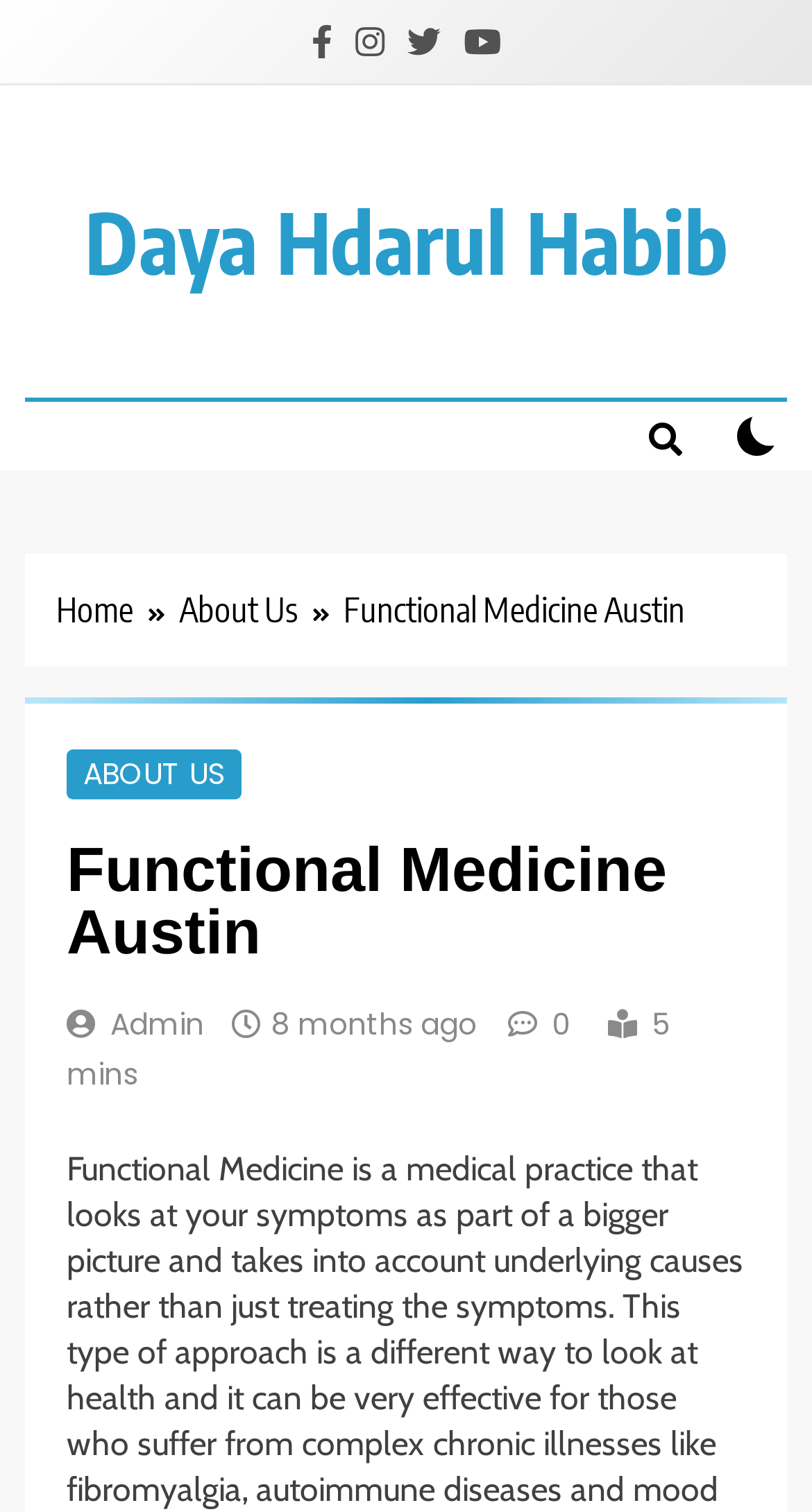Using the elements shown in the image, answer the question comprehensively: How many links are available in the header section?

I analyzed the header section and found 3 links: 'ABOUT US', 'Admin', and '8 months ago'.